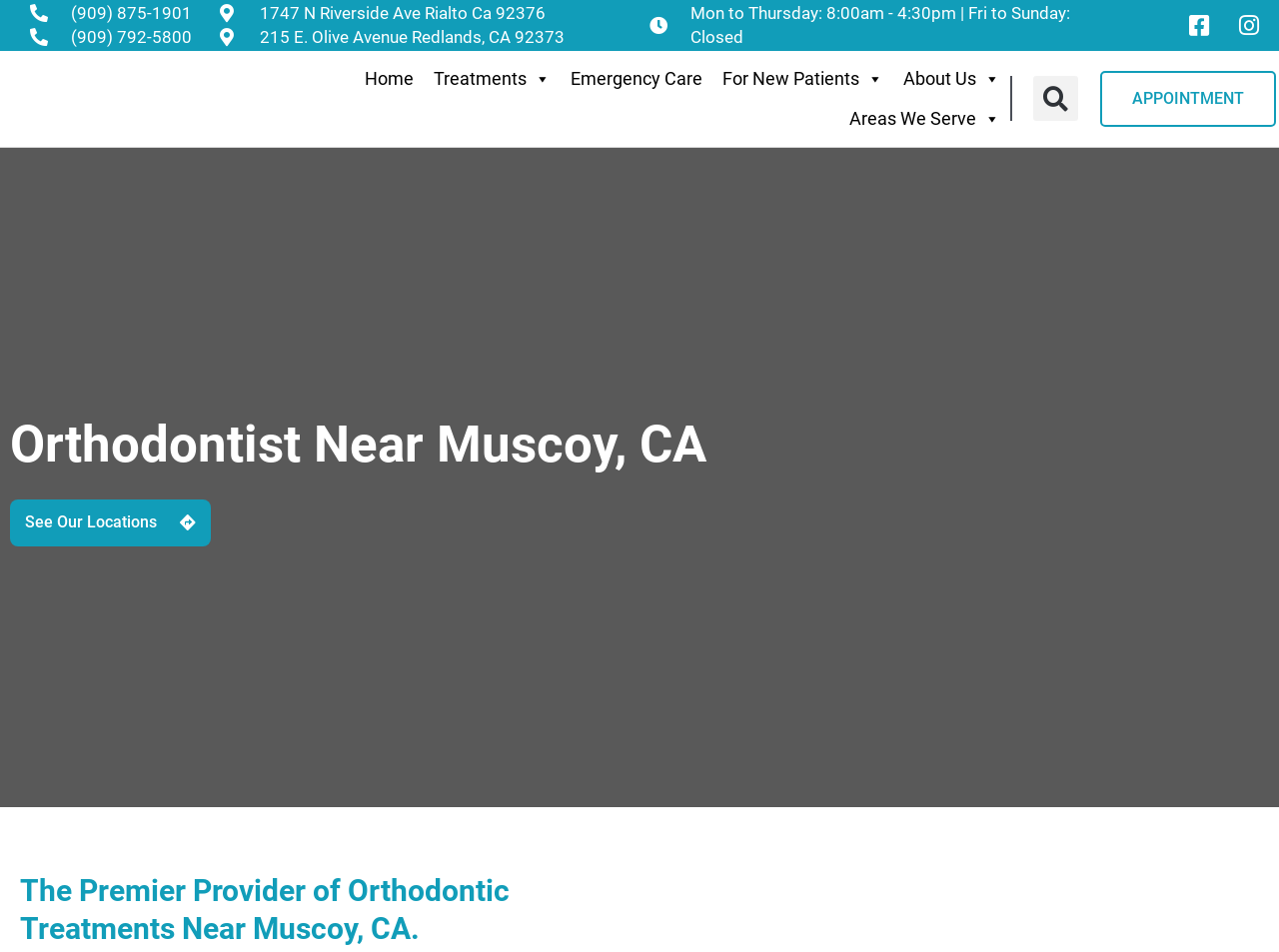Answer in one word or a short phrase: 
How many navigation menu items are there?

5